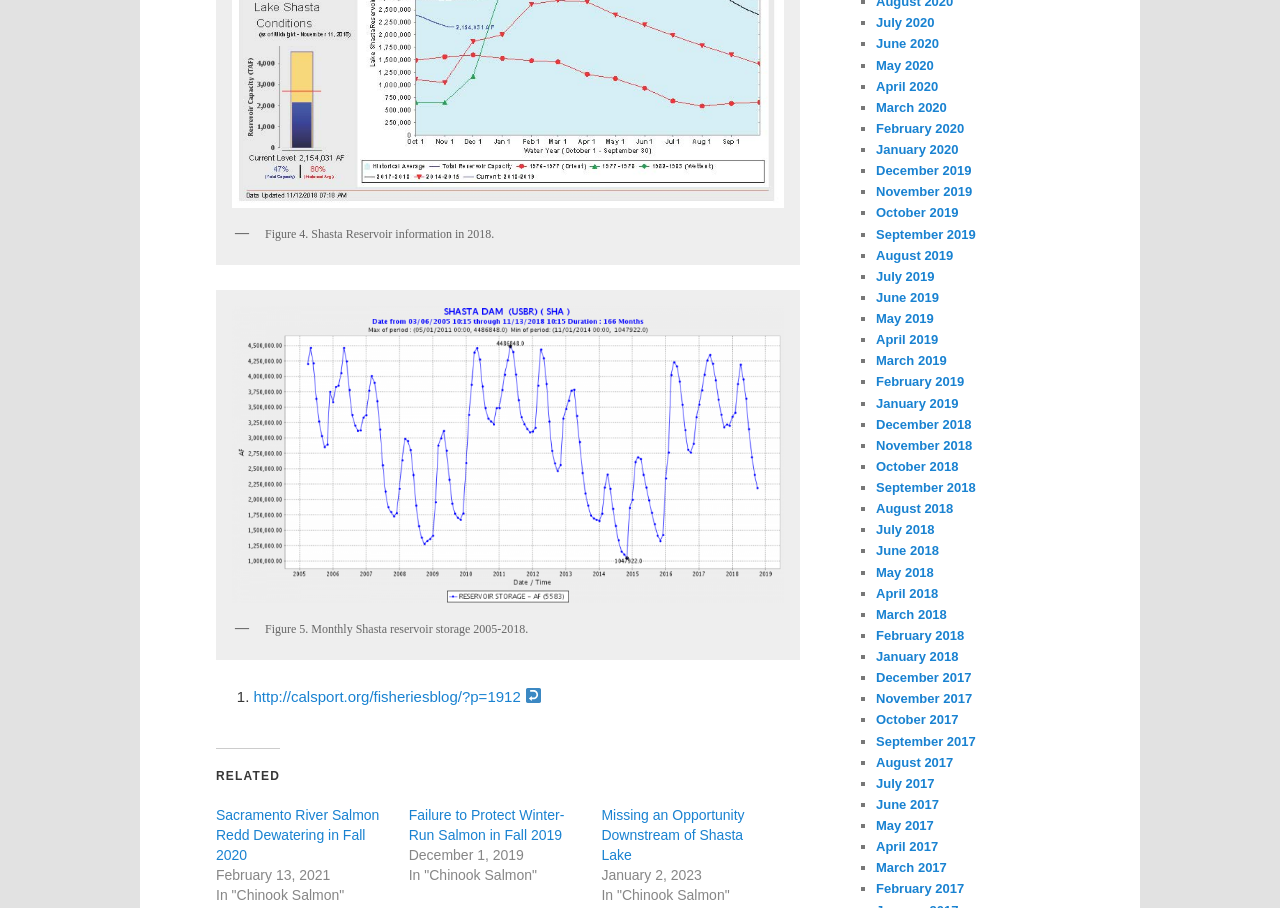Please identify the bounding box coordinates of the clickable element to fulfill the following instruction: "Check July 2020". The coordinates should be four float numbers between 0 and 1, i.e., [left, top, right, bottom].

[0.684, 0.017, 0.73, 0.033]